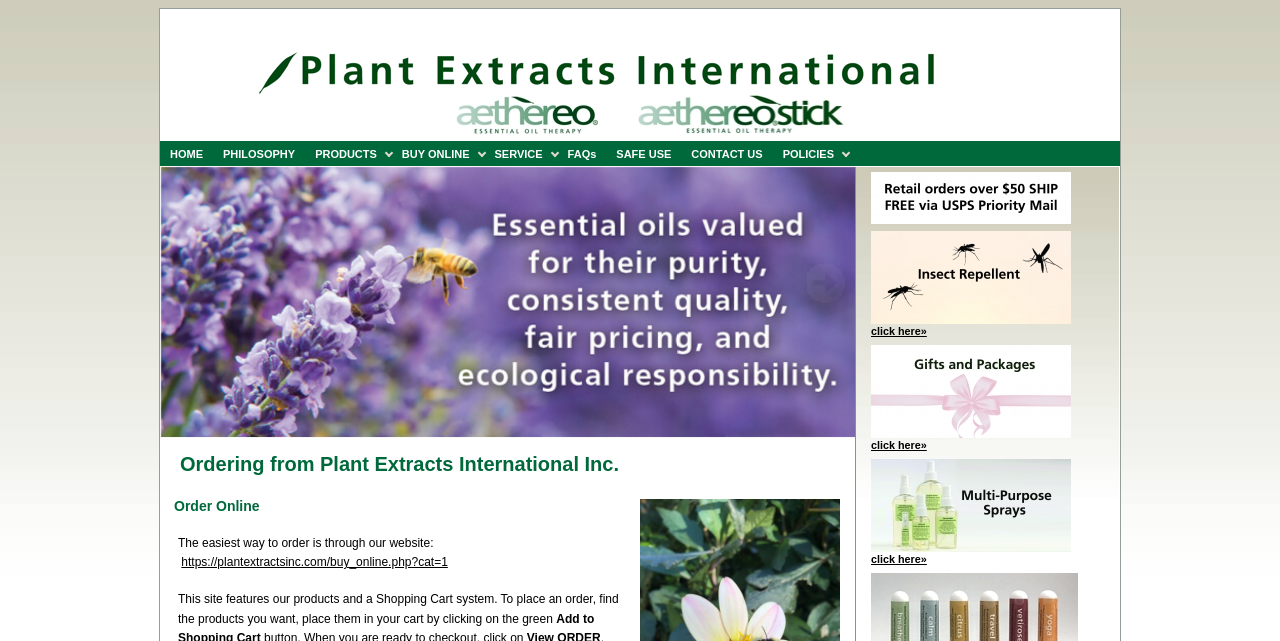Could you highlight the region that needs to be clicked to execute the instruction: "go to home page"?

[0.125, 0.22, 0.166, 0.261]